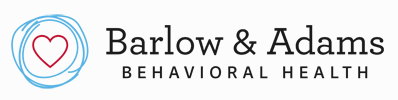What color is the text of the logo?
From the details in the image, answer the question comprehensively.

The caption states that the name 'Barlow & Adams Behavioral Health' is written in bold black text, which implies that the text of the logo is black in color.